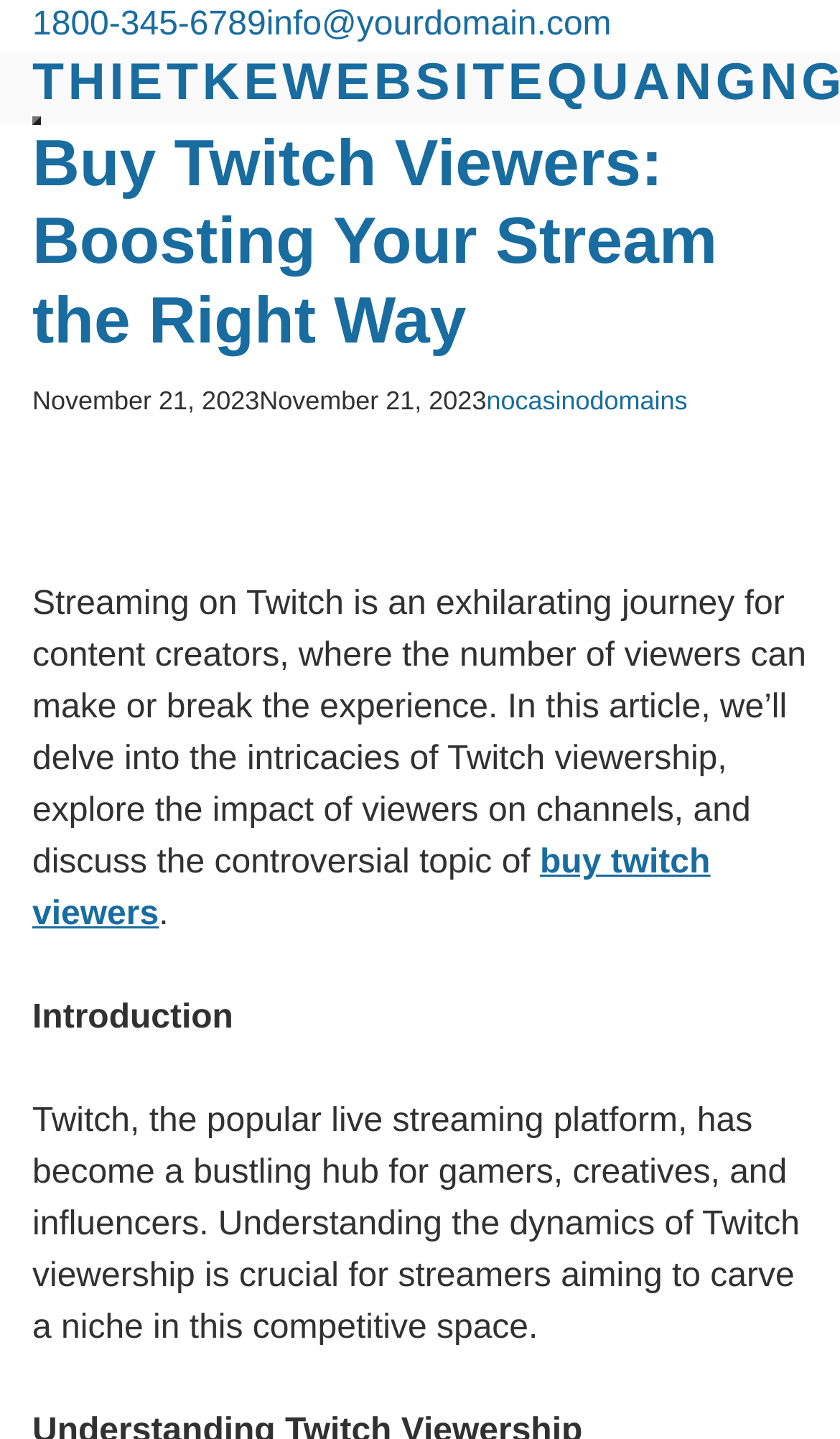Use the details in the image to answer the question thoroughly: 
What is the purpose of the article?

I determined the purpose of the article by reading the introduction, which explains that the article will delve into the intricacies of Twitch viewership and its impact on channels.